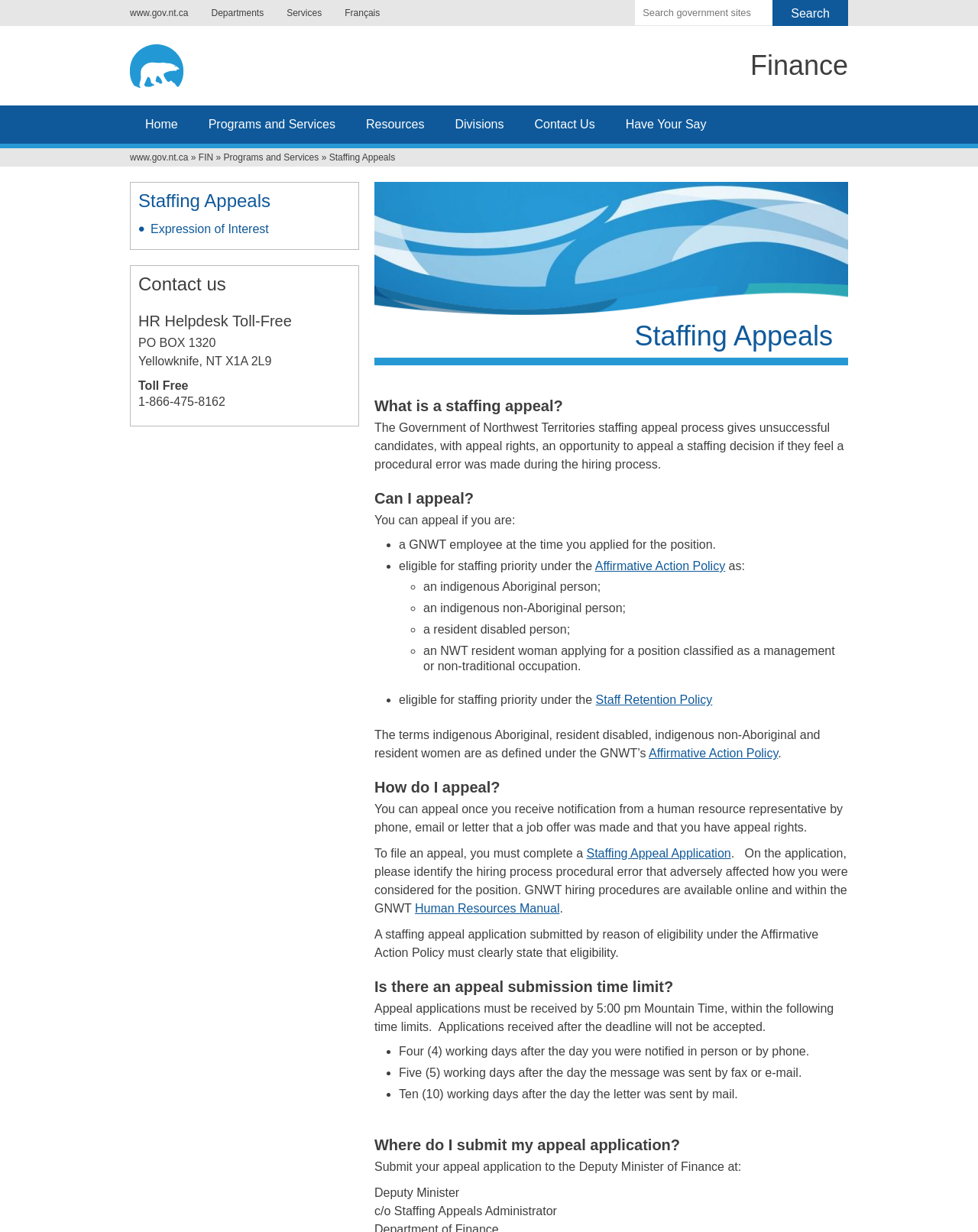Using the provided description: "Home", find the bounding box coordinates of the corresponding UI element. The output should be four float numbers between 0 and 1, in the format [left, top, right, bottom].

[0.133, 0.086, 0.197, 0.117]